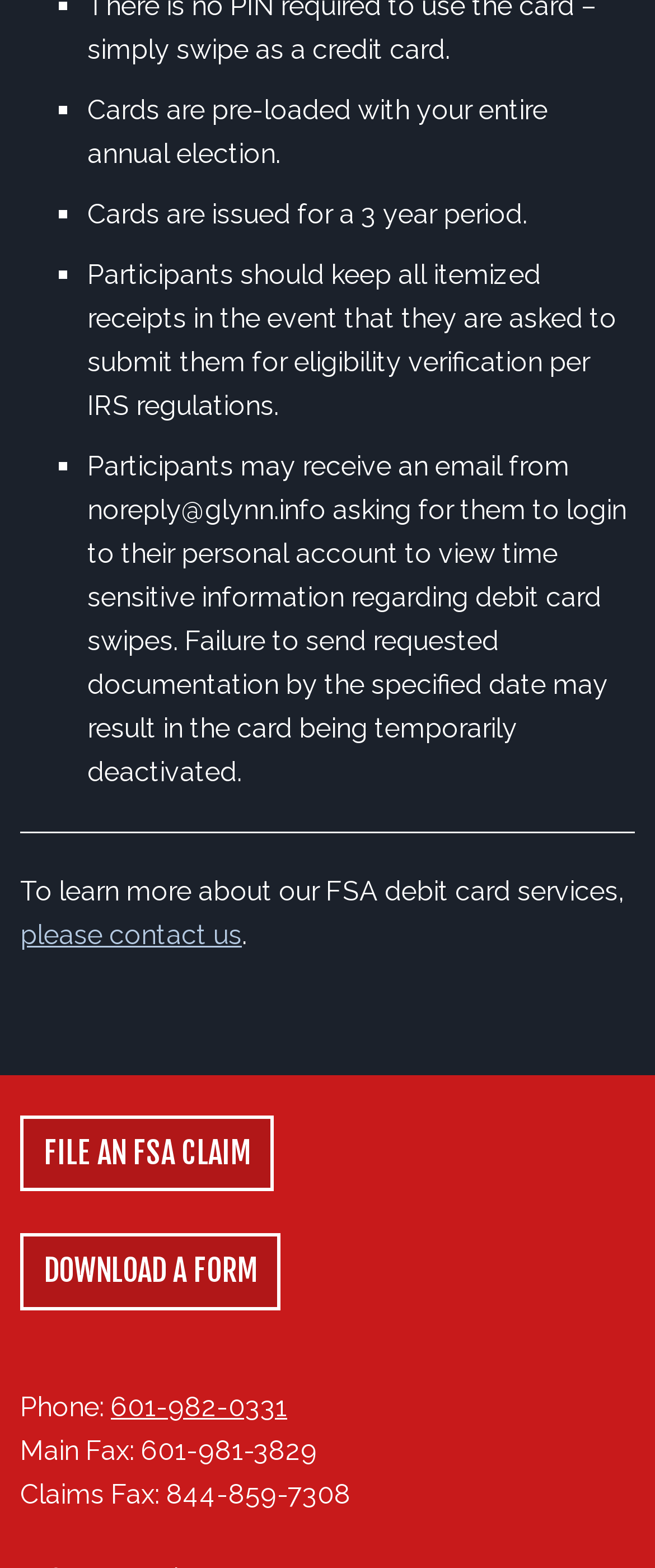Answer the question below using just one word or a short phrase: 
What is the claims fax number?

844-859-7308